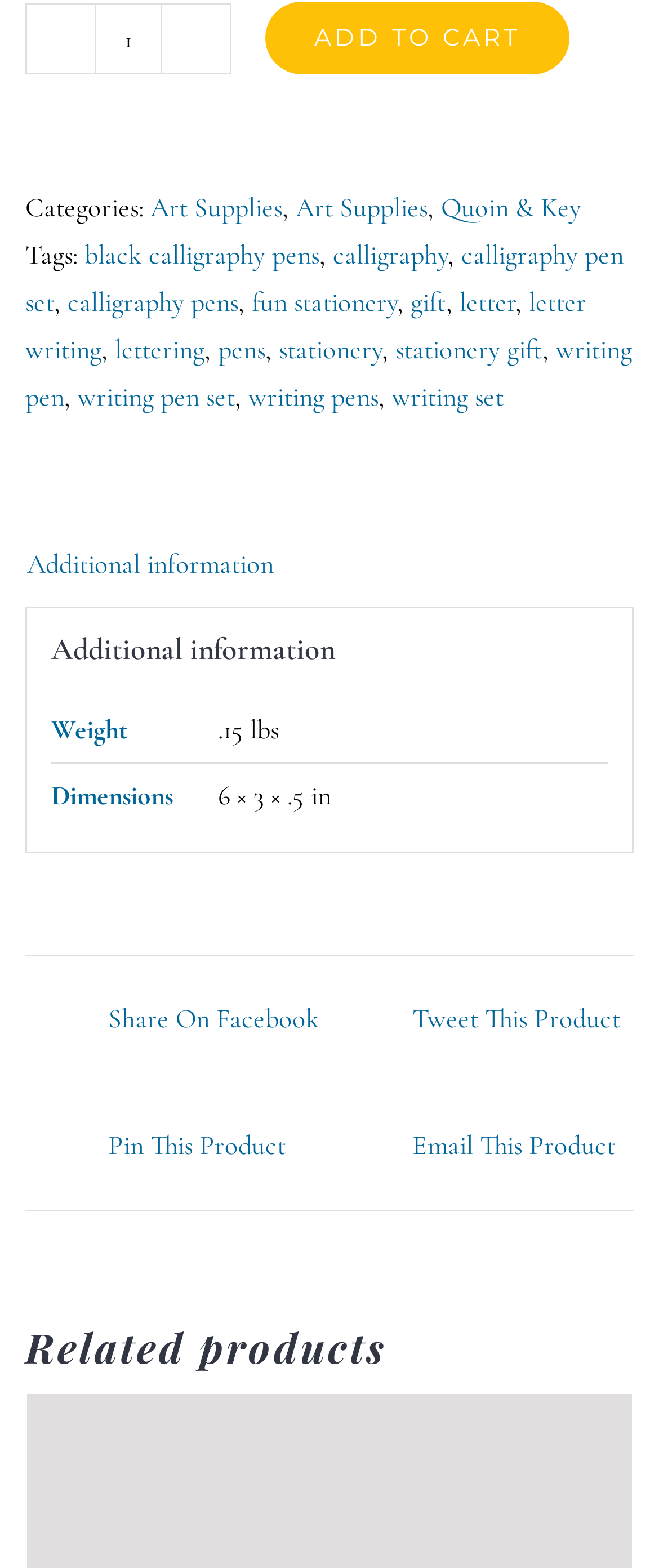Given the element description, predict the bounding box coordinates in the format (top-left x, top-left y, bottom-right x, bottom-right y). Make sure all values are between 0 and 1. Here is the element description: calligraphy

[0.505, 0.152, 0.679, 0.174]